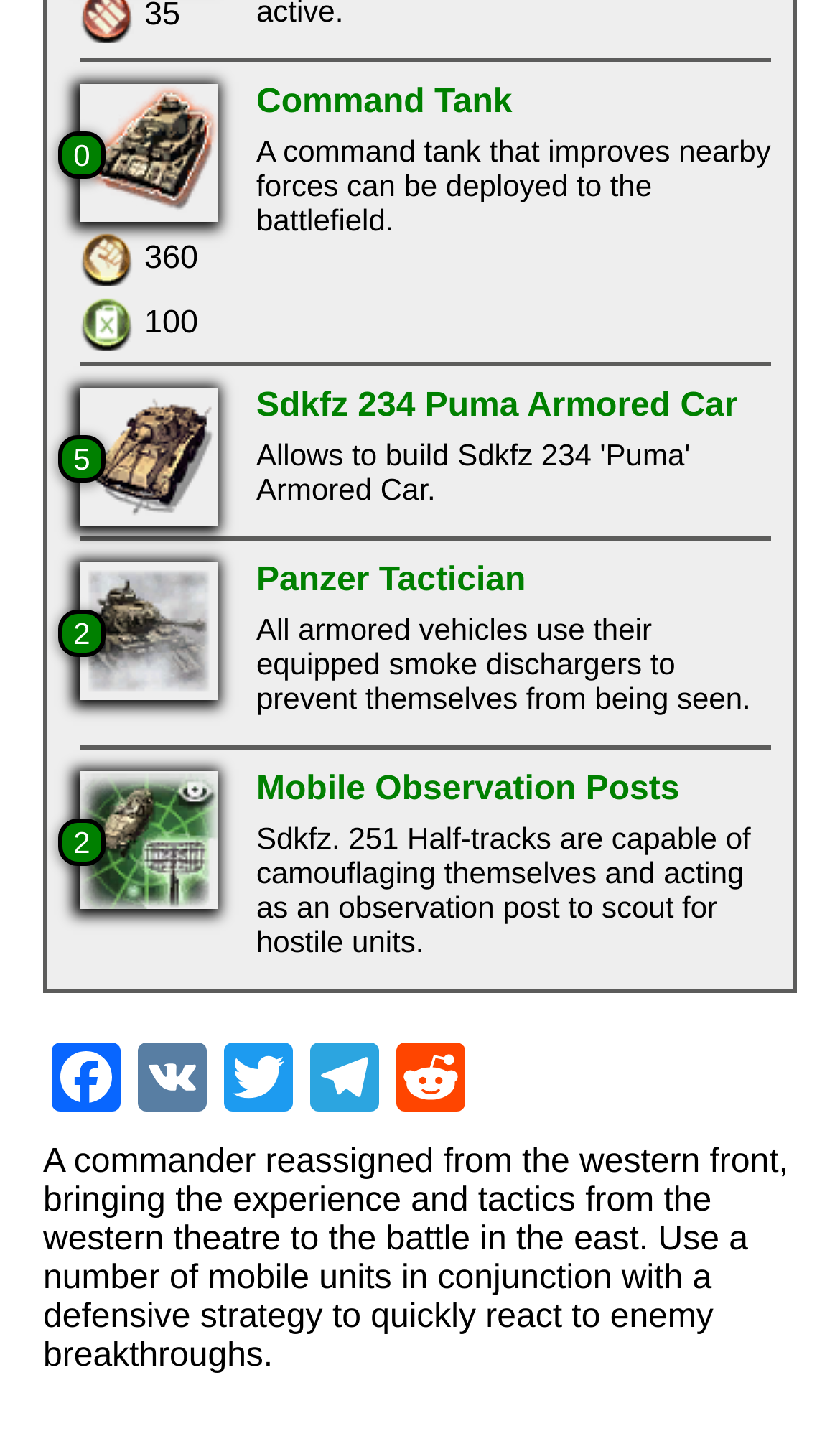What is the number above the 'Command Tank' link?
Refer to the image and provide a one-word or short phrase answer.

360